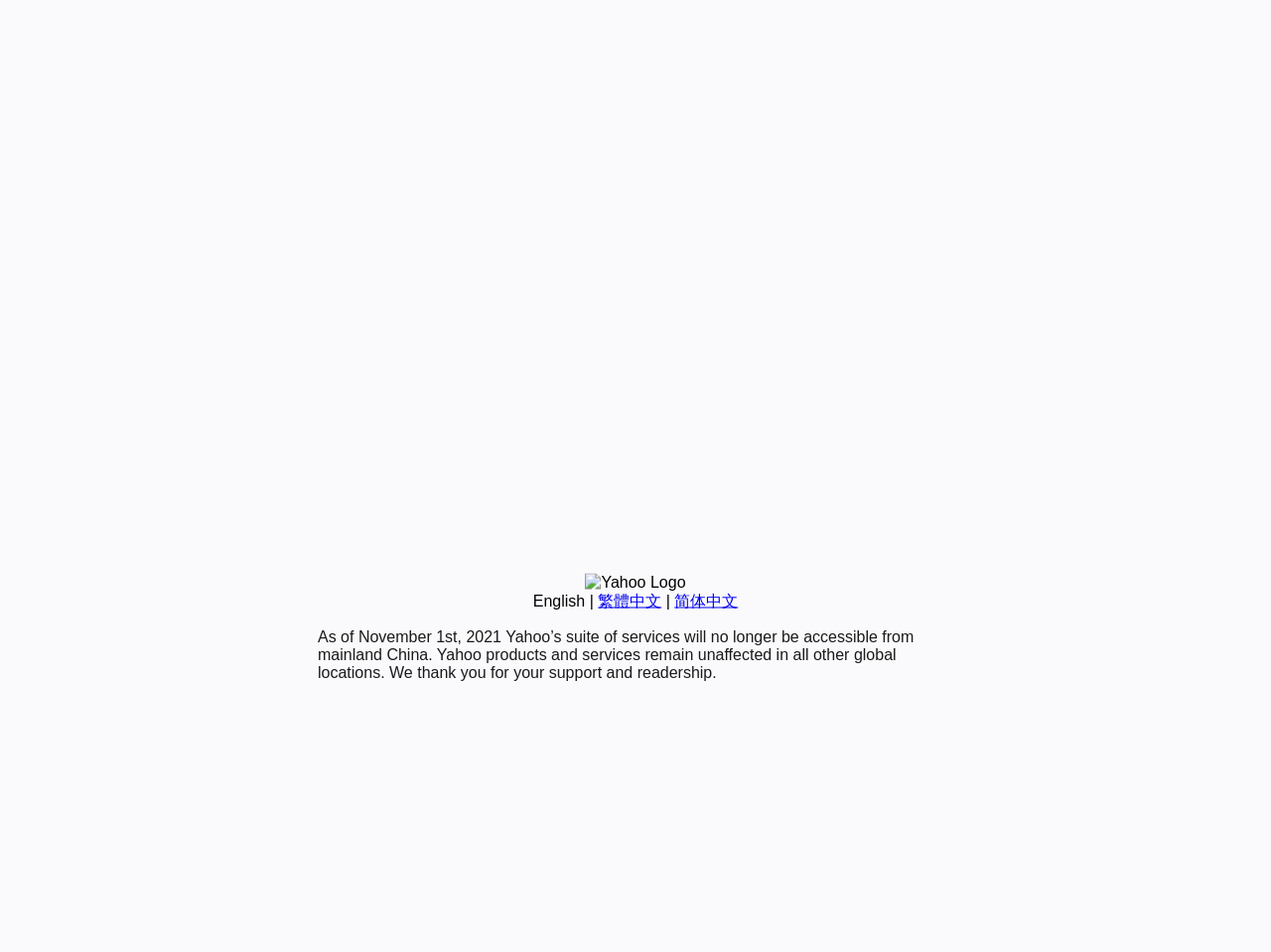Determine the bounding box for the described UI element: "繁體中文".

[0.47, 0.622, 0.52, 0.64]